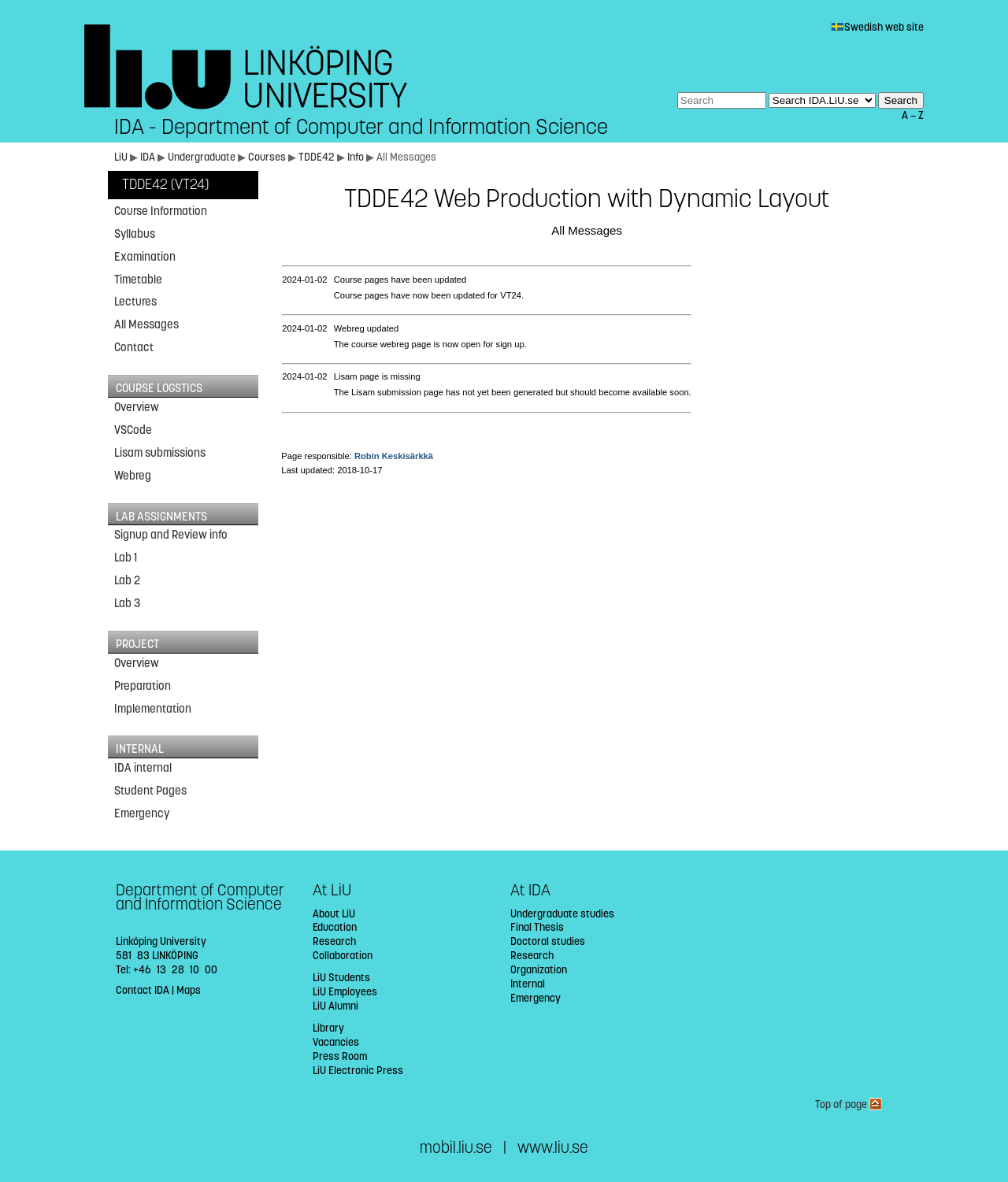Identify the bounding box coordinates of the clickable region required to complete the instruction: "View course information". The coordinates should be given as four float numbers within the range of 0 and 1, i.e., [left, top, right, bottom].

[0.107, 0.17, 0.256, 0.188]